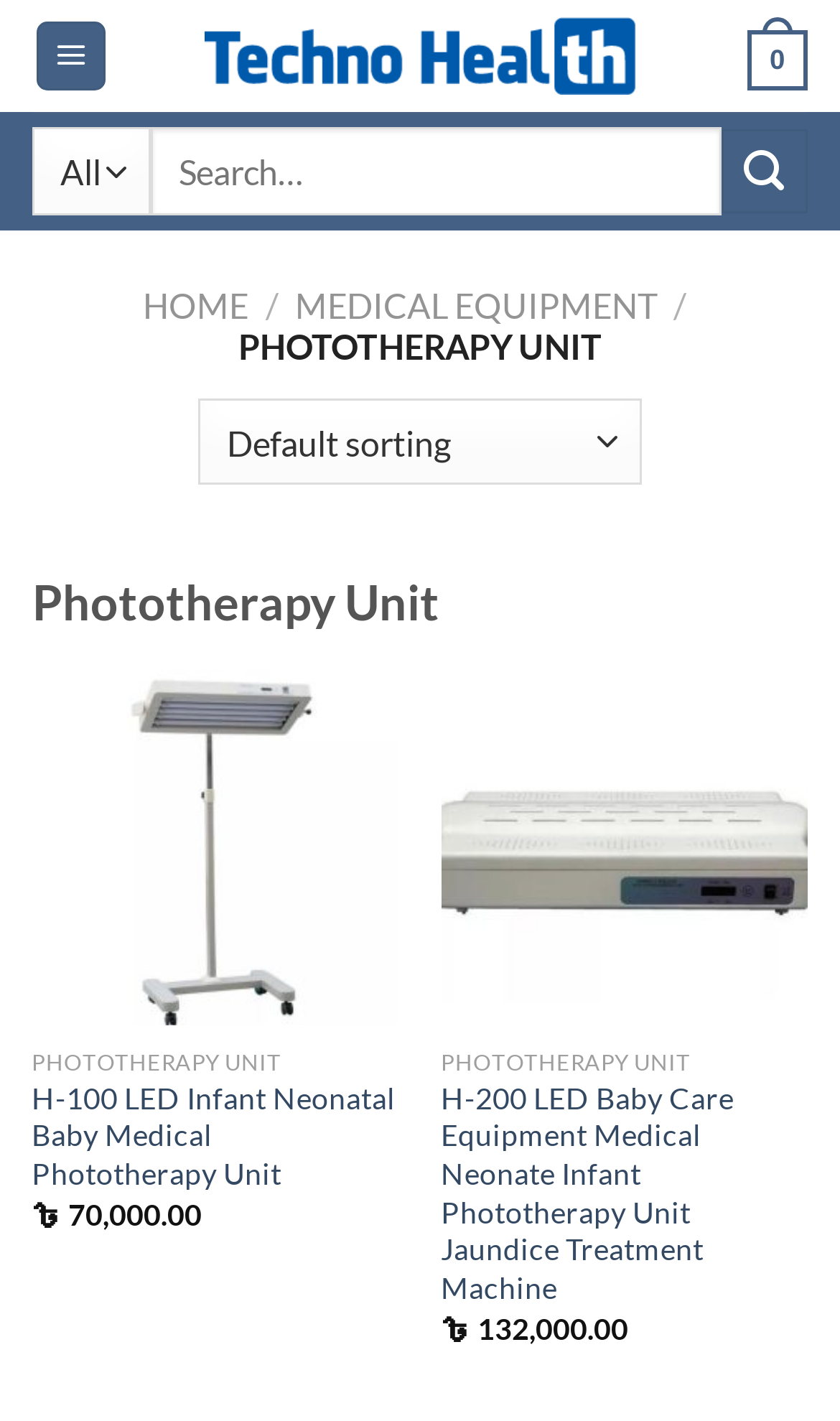What is the category of the products listed?
Examine the image closely and answer the question with as much detail as possible.

I found the category by looking at the link 'MEDICAL EQUIPMENT' which is a parent element of the 'PHOTOTHERAPY UNIT' link, suggesting that the products listed are part of the Medical Equipment category.